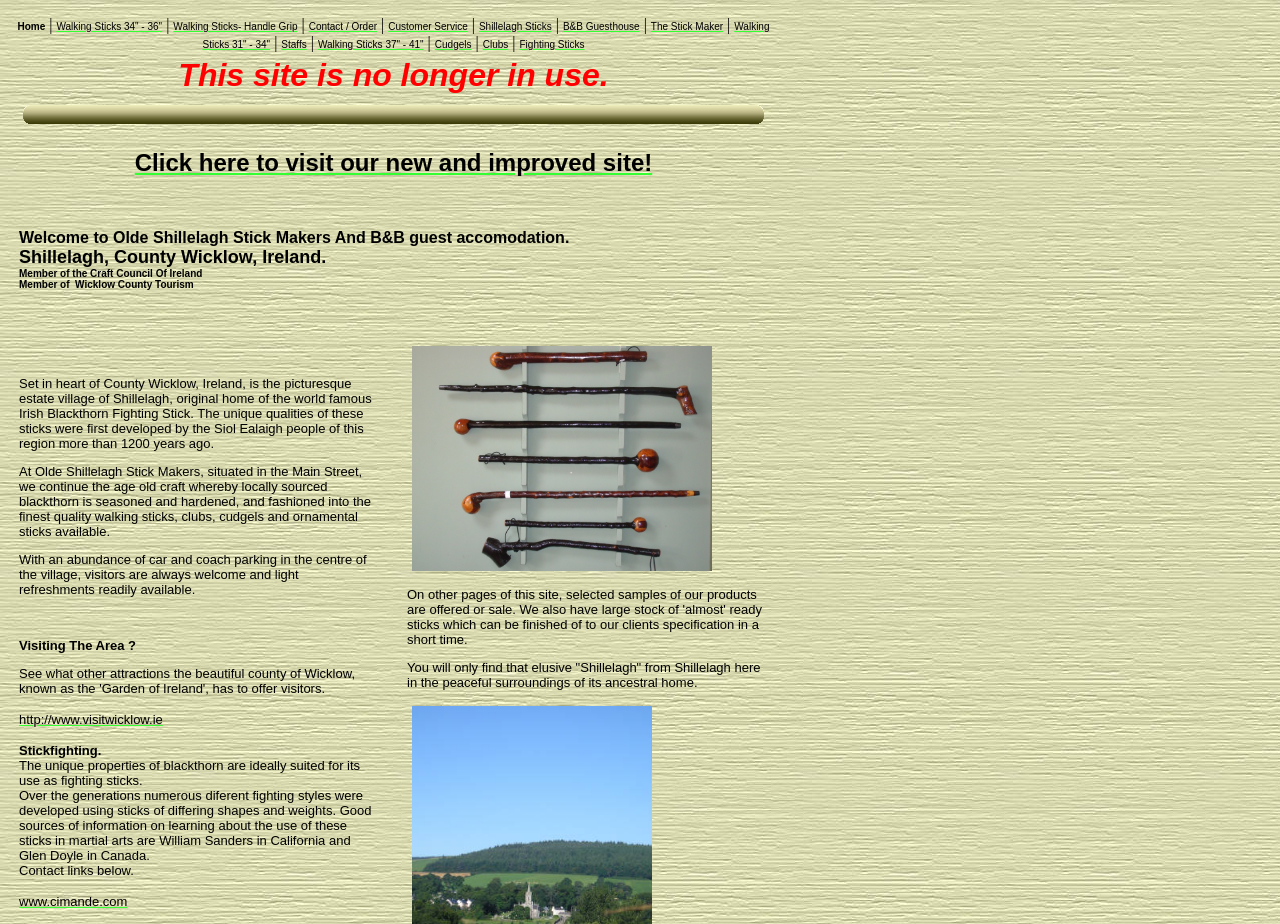Please specify the coordinates of the bounding box for the element that should be clicked to carry out this instruction: "Go to Walking Sticks 34" - 36"". The coordinates must be four float numbers between 0 and 1, formatted as [left, top, right, bottom].

[0.044, 0.023, 0.127, 0.035]